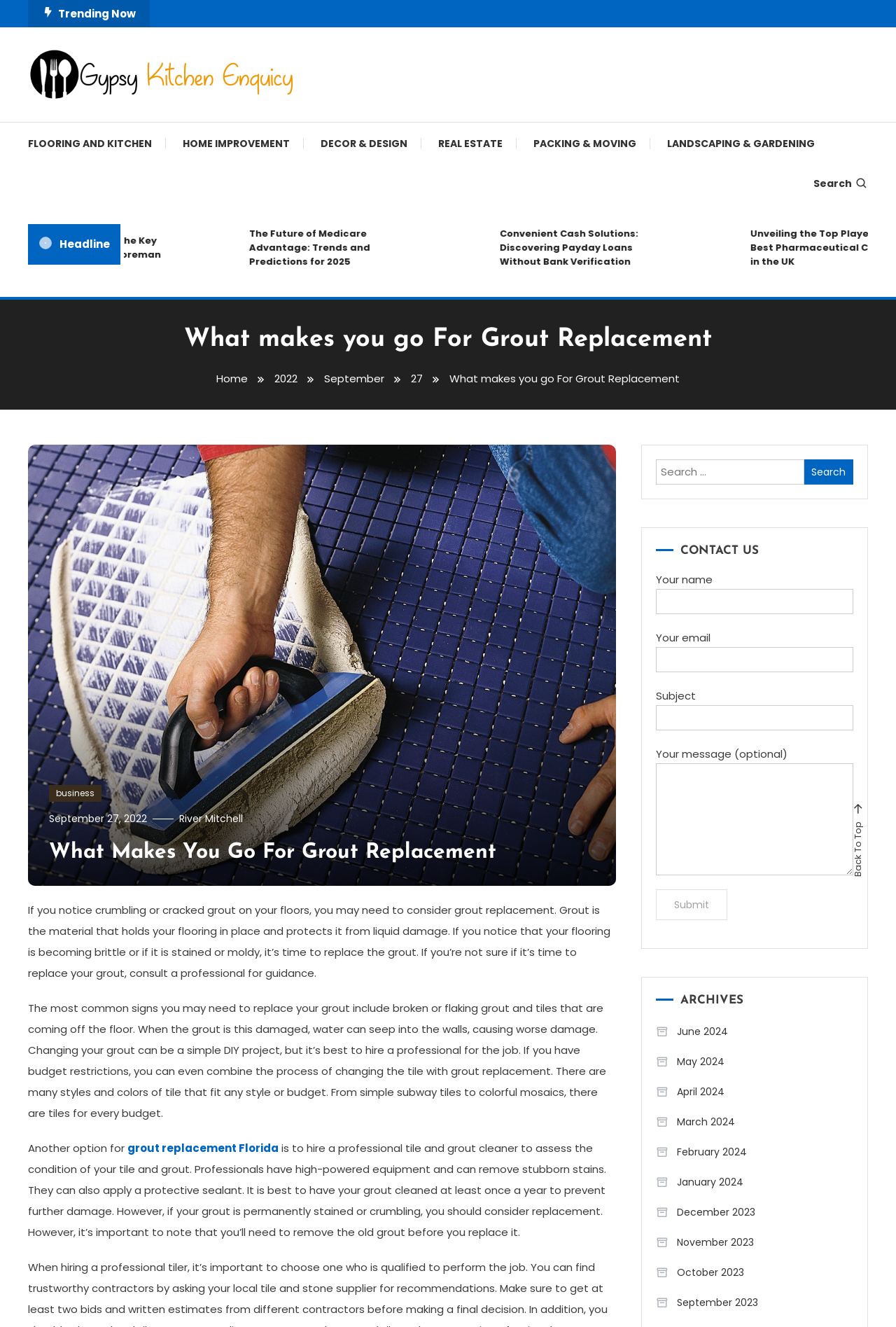Respond to the question with just a single word or phrase: 
What is the location mentioned for grout replacement services?

Florida